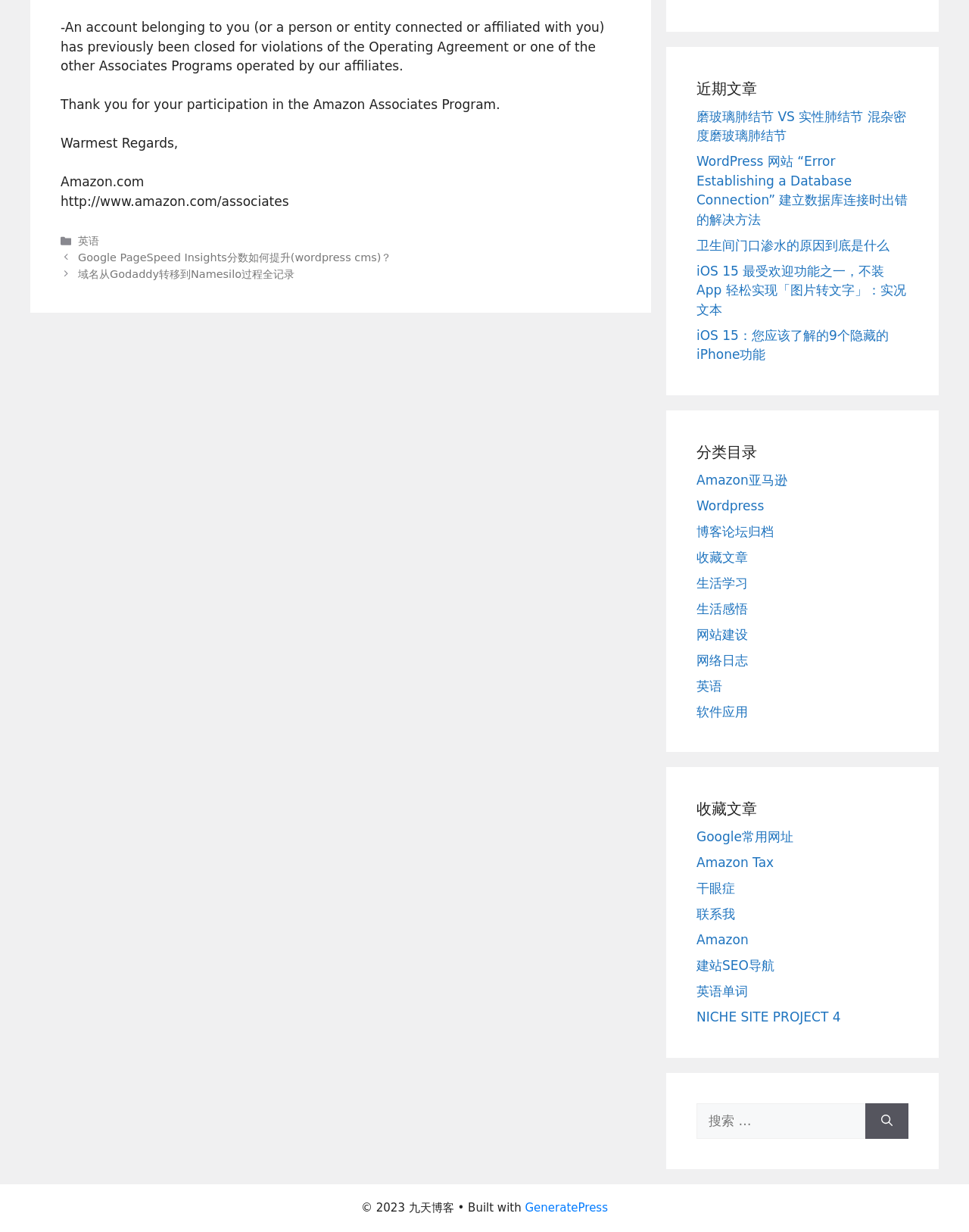Given the description "NICHE SITE PROJECT 4", provide the bounding box coordinates of the corresponding UI element.

[0.719, 0.819, 0.868, 0.832]